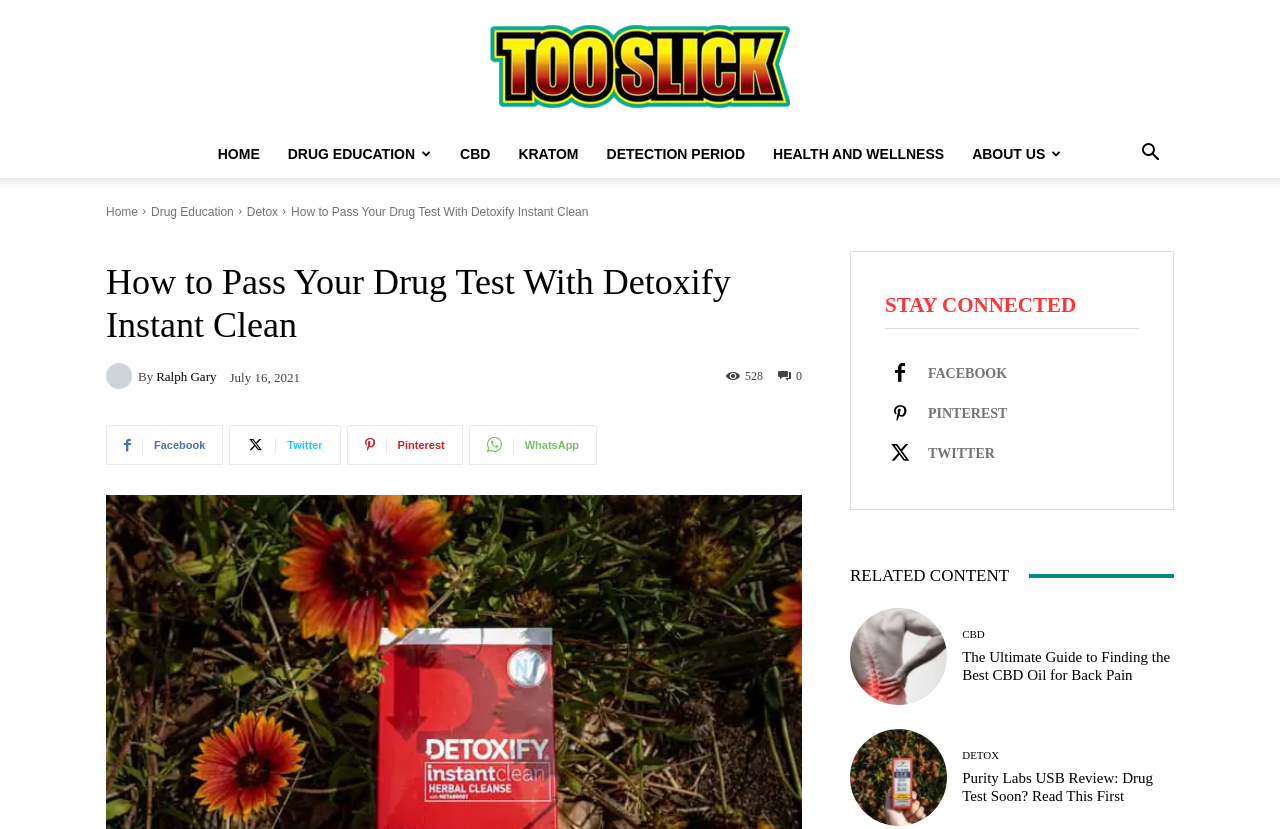What is the topic of the related content?
Look at the image and respond with a one-word or short-phrase answer.

CBD Oil and Detox